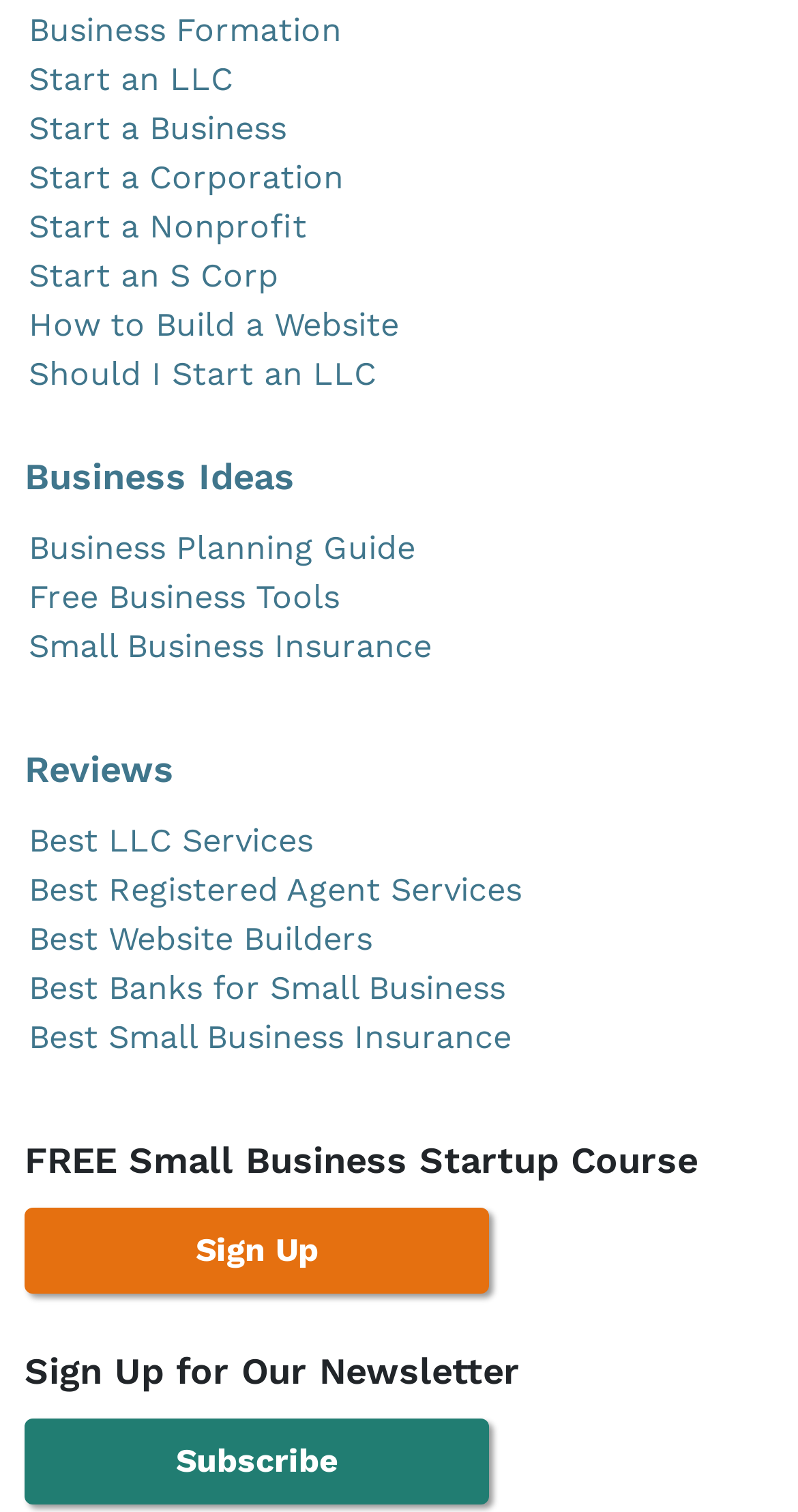Using a single word or phrase, answer the following question: 
What type of services are reviewed on the webpage?

LLC services and more